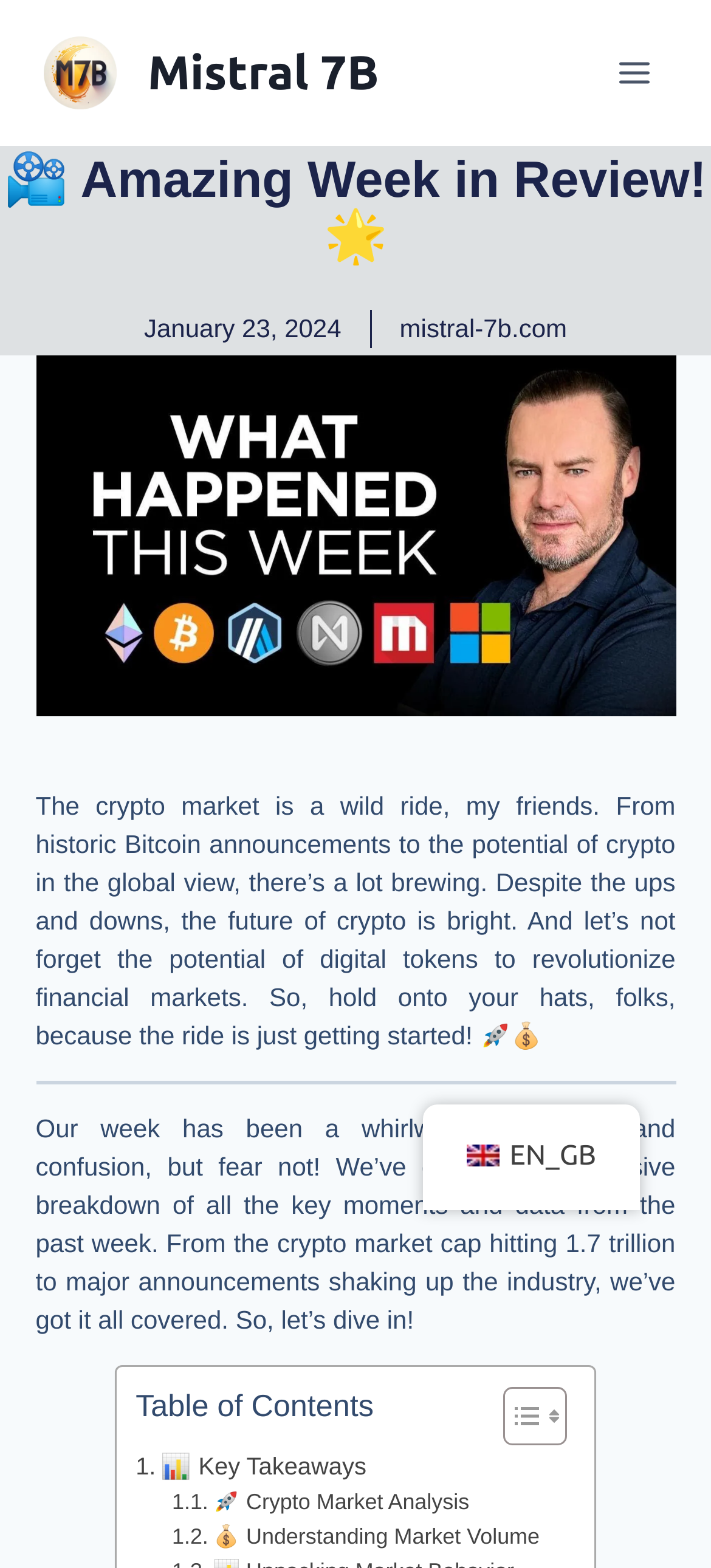Identify the bounding box for the UI element specified in this description: "alt="IAWP - Develop. Educate. Connect."". The coordinates must be four float numbers between 0 and 1, formatted as [left, top, right, bottom].

None